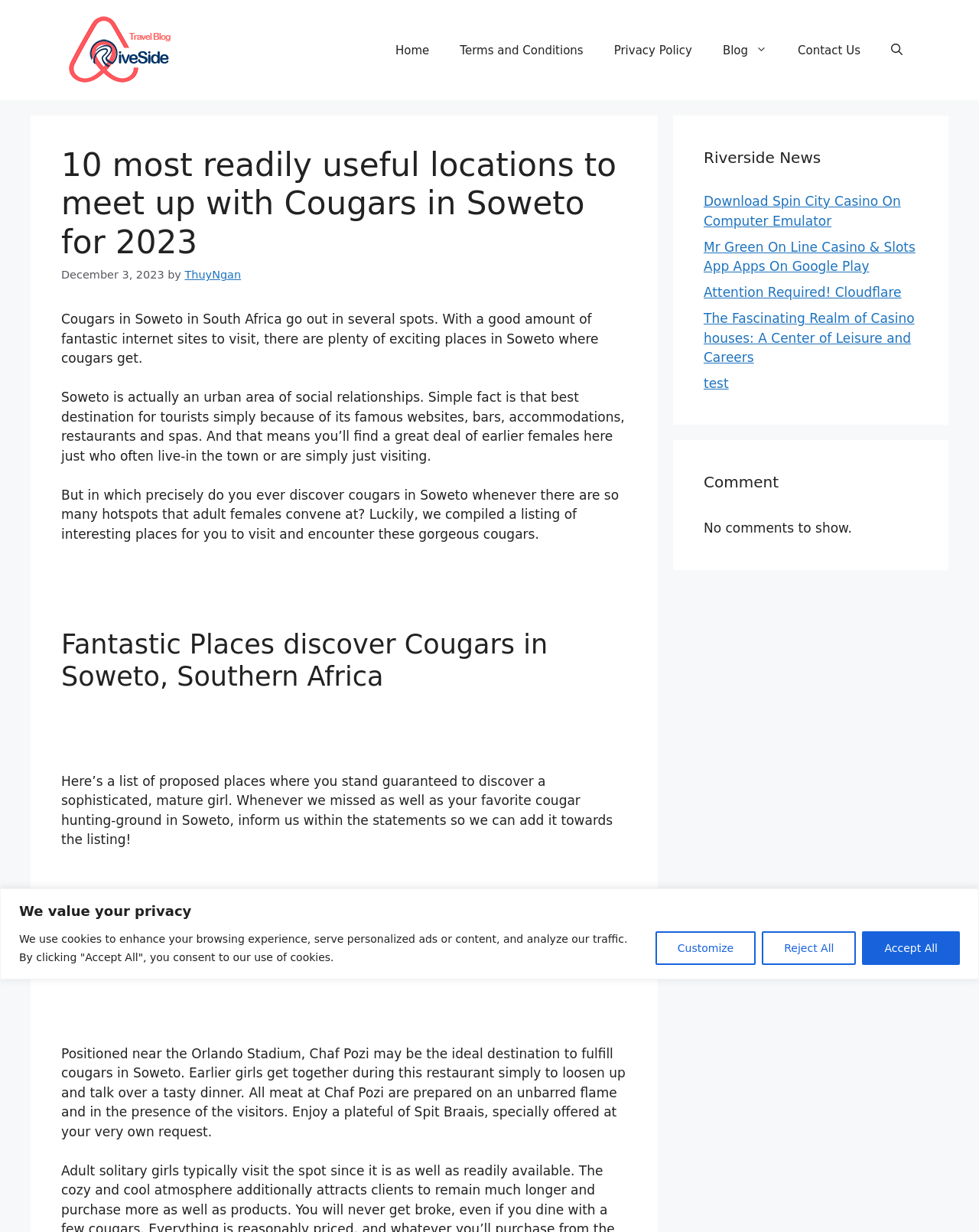Highlight the bounding box coordinates of the element you need to click to perform the following instruction: "Click the 'Home' link."

[0.388, 0.022, 0.454, 0.059]